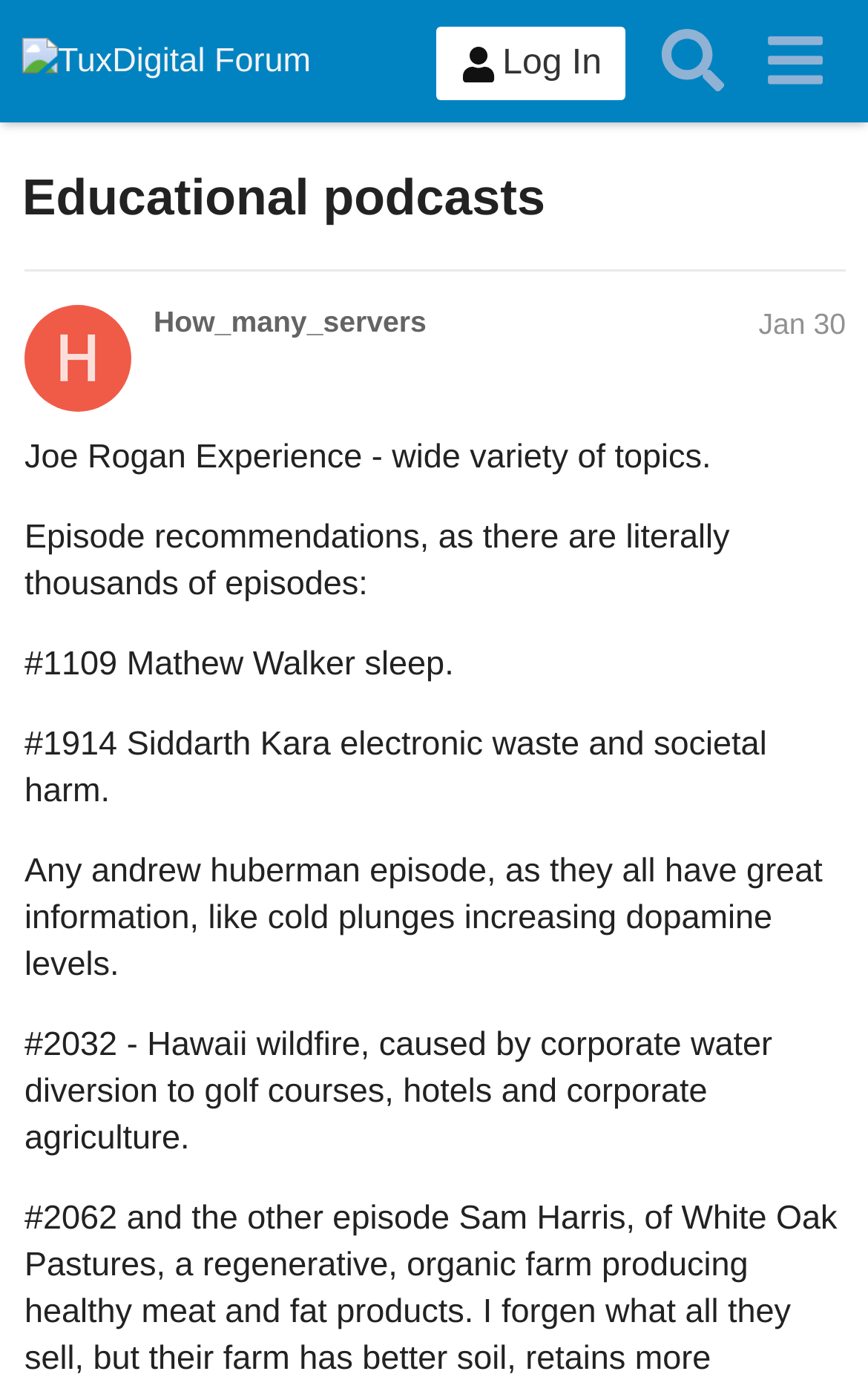What is the topic of the podcast episode #1914?
Based on the screenshot, provide a one-word or short-phrase response.

Siddarth Kara electronic waste and societal harm